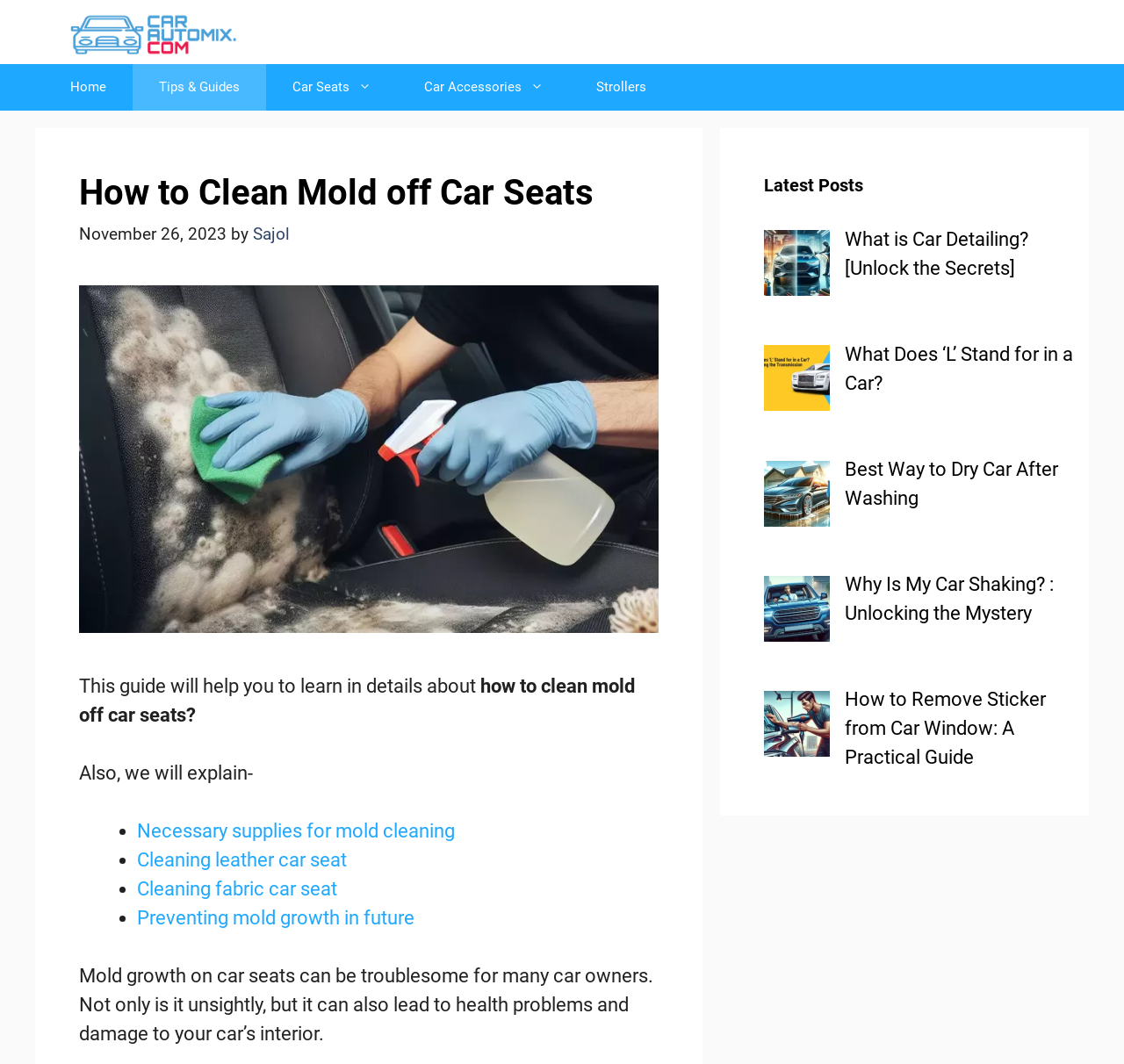Locate the bounding box coordinates of the item that should be clicked to fulfill the instruction: "View the article 'What is Car Detailing What is Car Detailing? [Unlock the Secrets]'".

[0.751, 0.214, 0.914, 0.262]